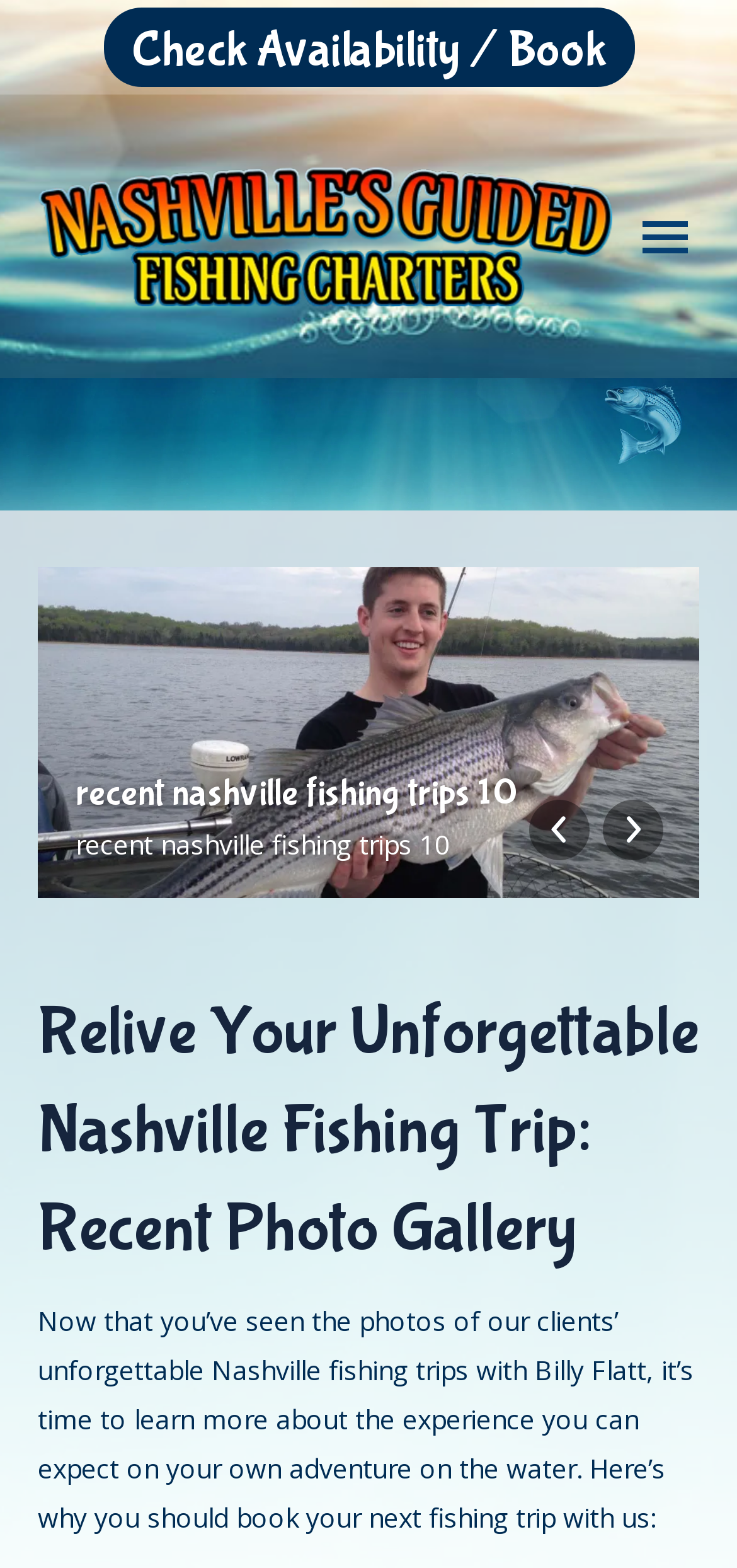What is the topic of the text below the photo gallery?
Based on the screenshot, give a detailed explanation to answer the question.

I read the text below the photo gallery, which discusses the experience of booking a fishing trip with Billy Flatt, and inferred that it is encouraging users to book a trip.